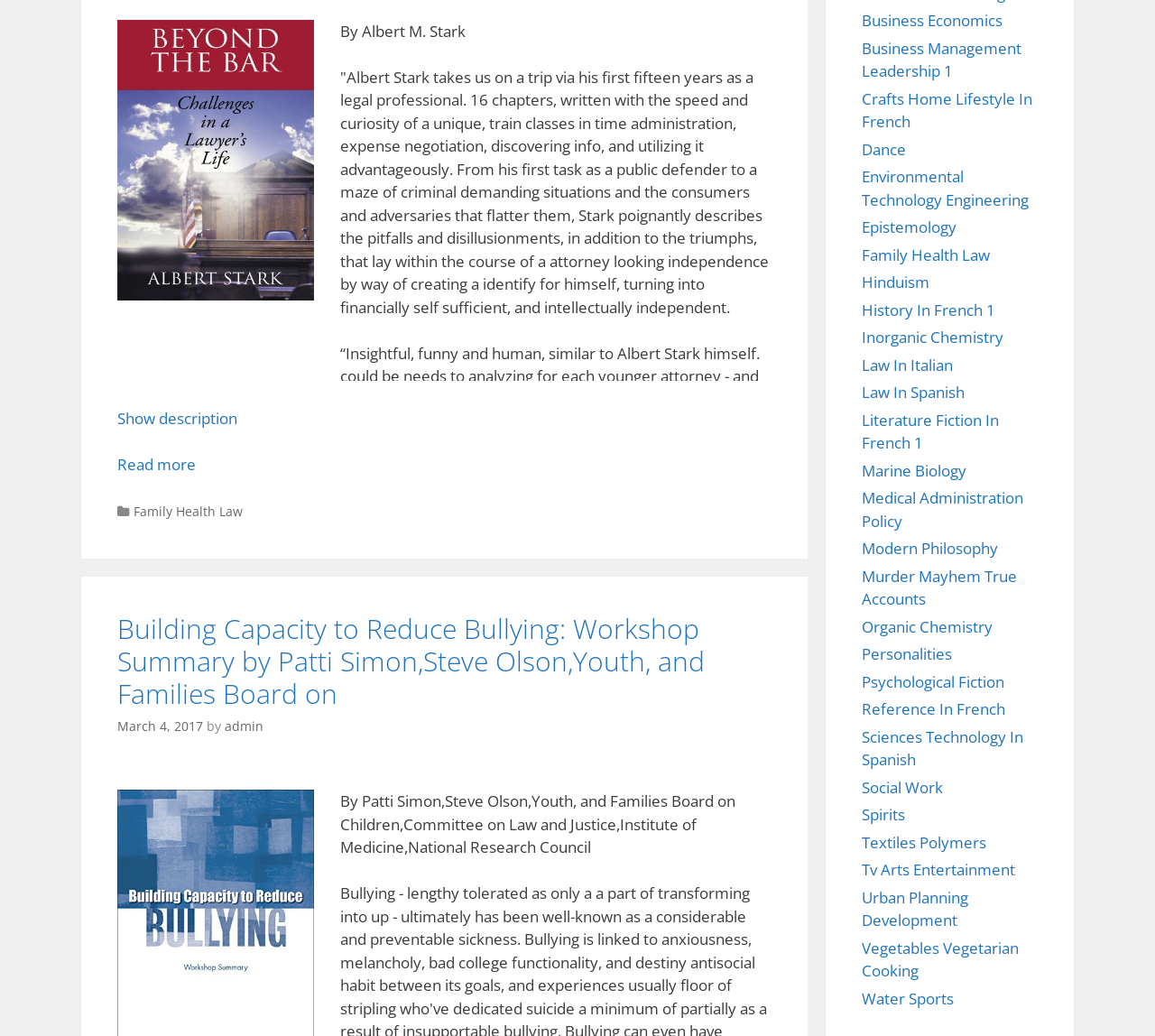Indicate the bounding box coordinates of the element that needs to be clicked to satisfy the following instruction: "View details of Building Capacity to Reduce Bullying: Workshop Summary". The coordinates should be four float numbers between 0 and 1, i.e., [left, top, right, bottom].

[0.102, 0.589, 0.61, 0.687]